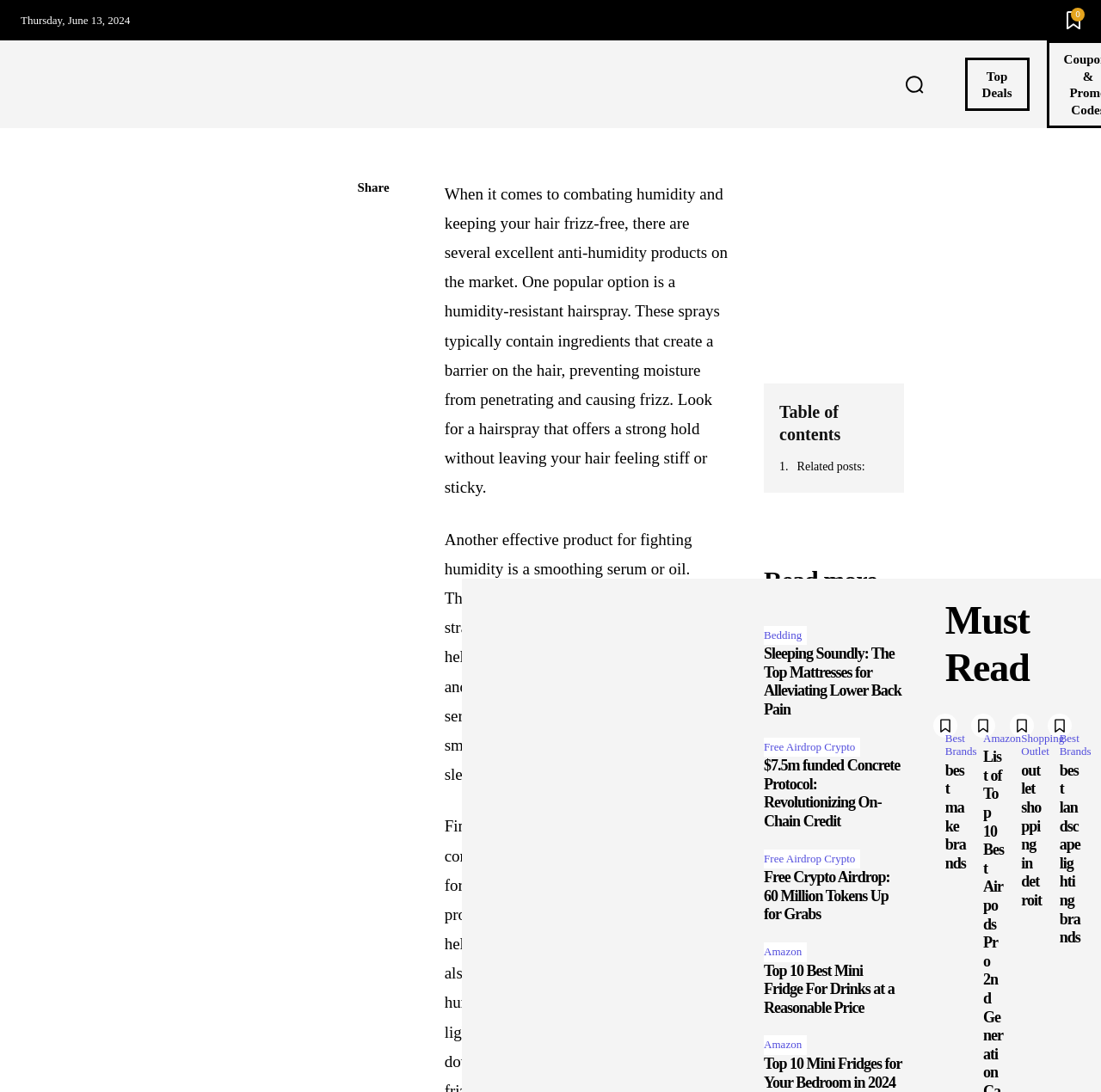Please determine the bounding box of the UI element that matches this description: outlet shopping in detroit. The coordinates should be given as (top-left x, top-left y, bottom-right x, bottom-right y), with all values between 0 and 1.

[0.928, 0.698, 0.946, 0.832]